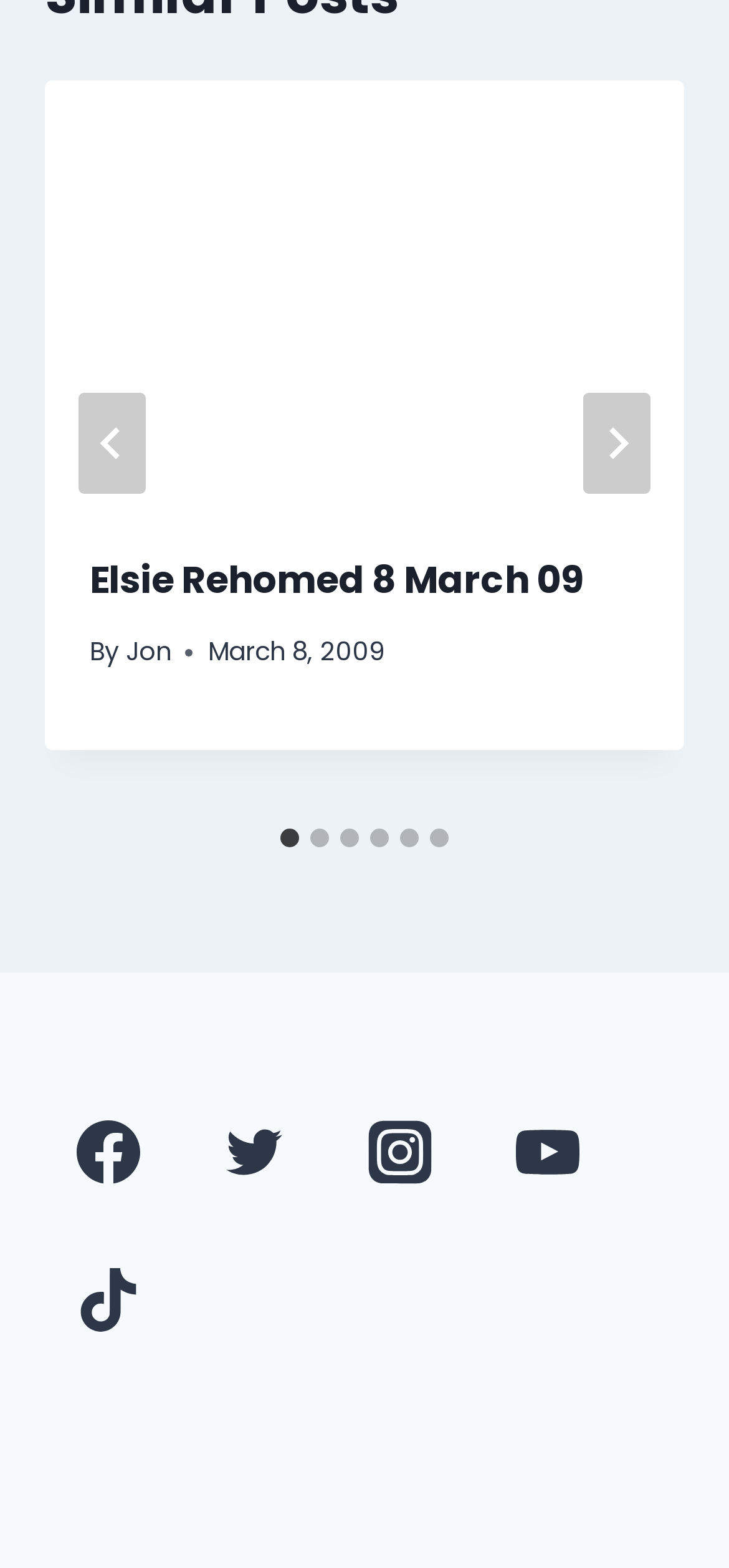Please find and report the bounding box coordinates of the element to click in order to perform the following action: "View the next slide". The coordinates should be expressed as four float numbers between 0 and 1, in the format [left, top, right, bottom].

[0.8, 0.25, 0.892, 0.315]